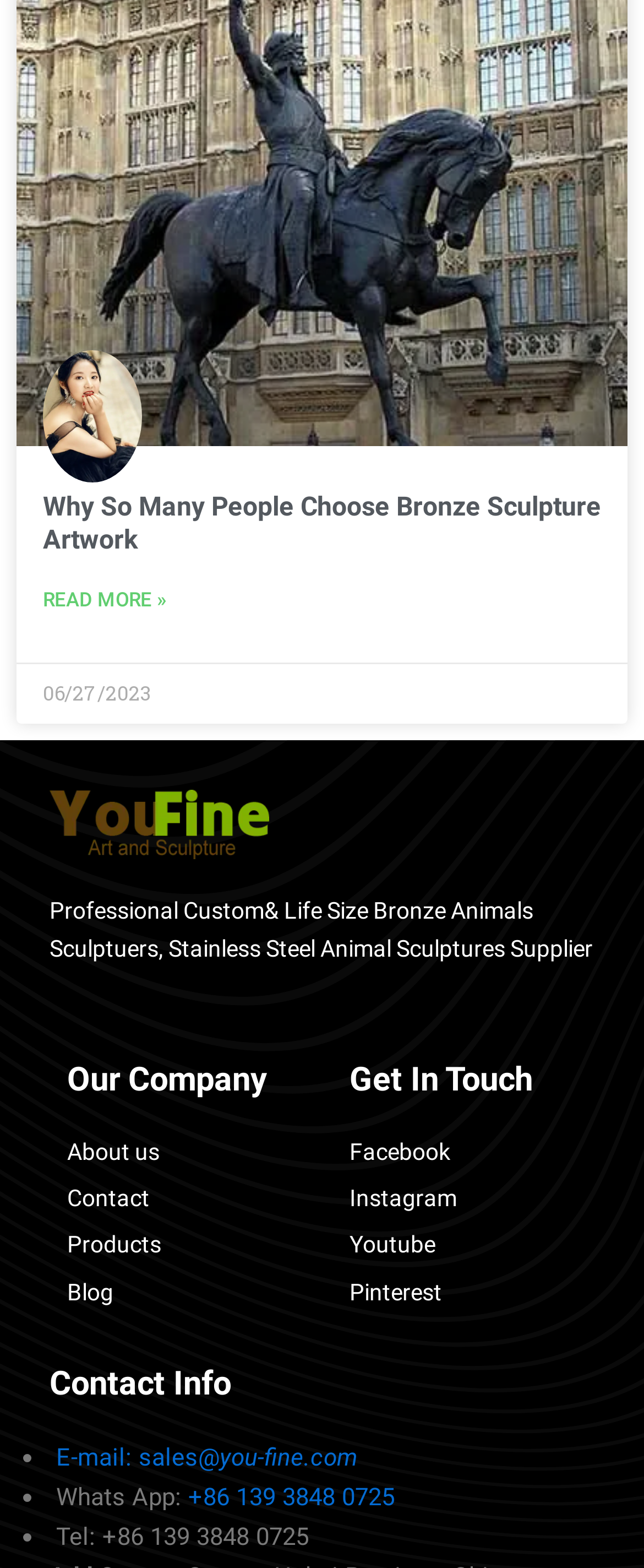Please provide the bounding box coordinates for the element that needs to be clicked to perform the instruction: "Visit You Fine Sculpture website". The coordinates must consist of four float numbers between 0 and 1, formatted as [left, top, right, bottom].

[0.077, 0.503, 0.418, 0.547]